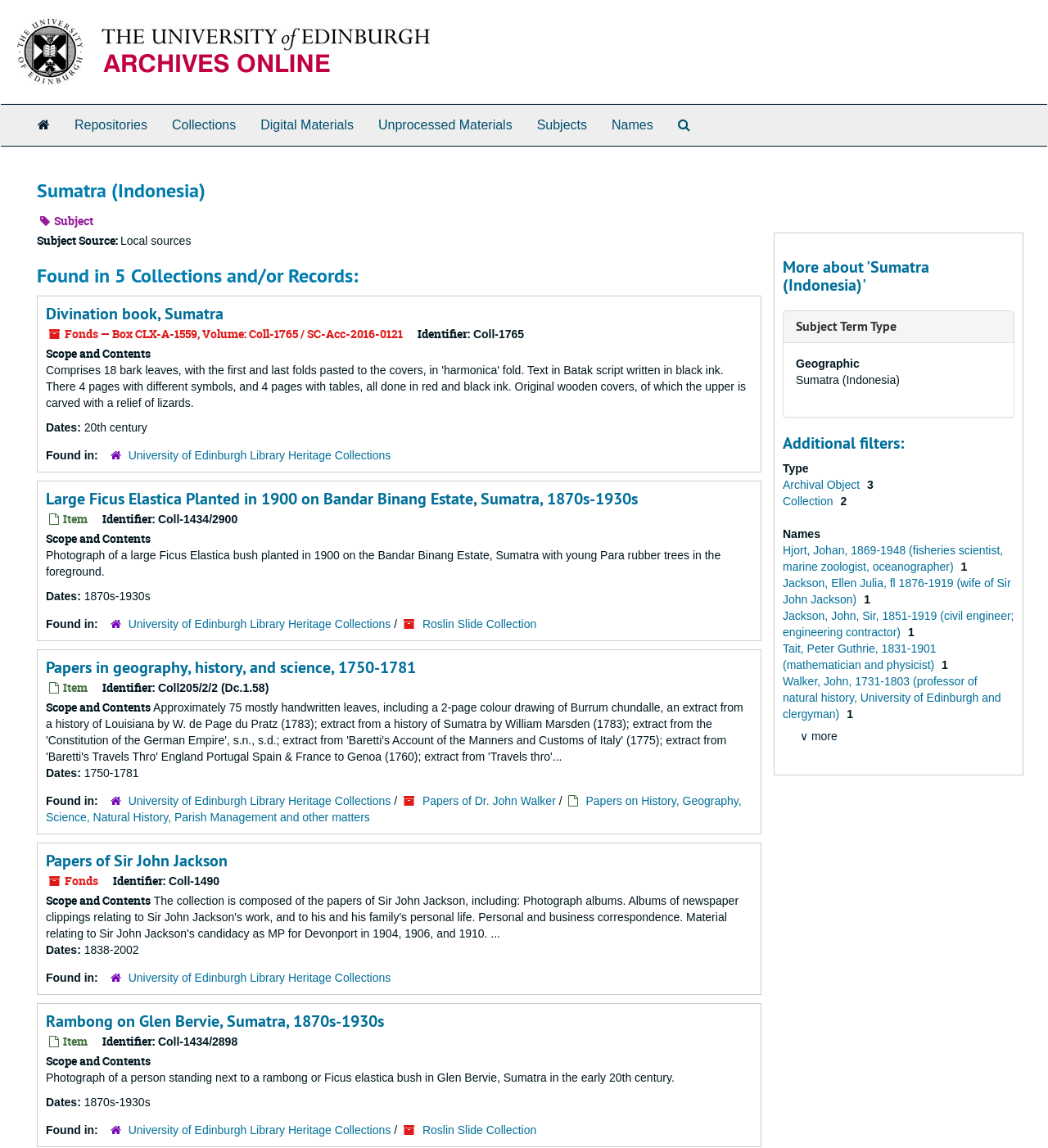Find the bounding box coordinates of the element you need to click on to perform this action: 'Explore the 'Papers of Sir John Jackson' fonds'. The coordinates should be represented by four float values between 0 and 1, in the format [left, top, right, bottom].

[0.044, 0.74, 0.217, 0.759]